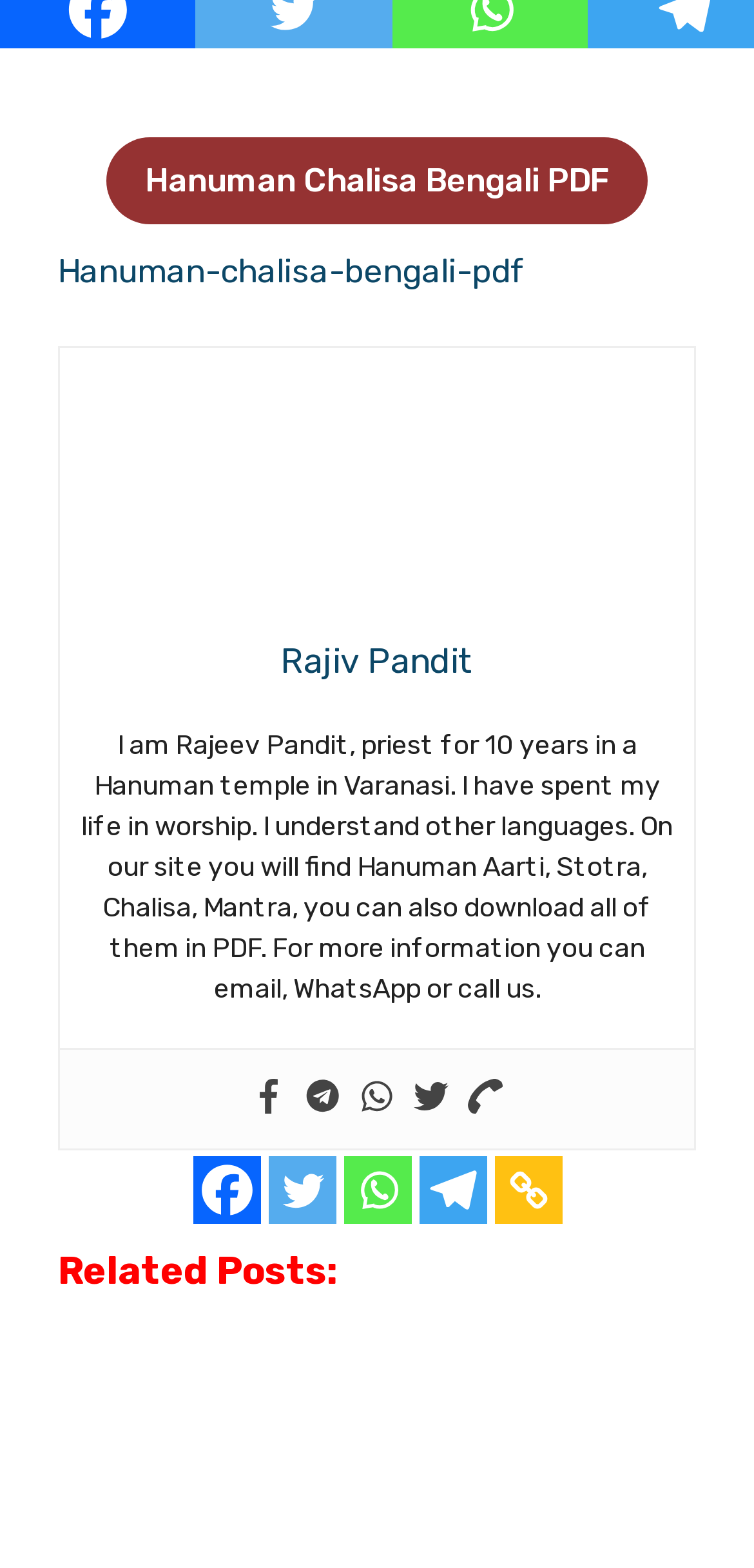What is the name of the temple where Rajeev Pandit is a priest?
Please provide a detailed and comprehensive answer to the question.

According to the static text on the webpage, Rajeev Pandit is a priest for 10 years in a Hanuman temple in Varanasi.